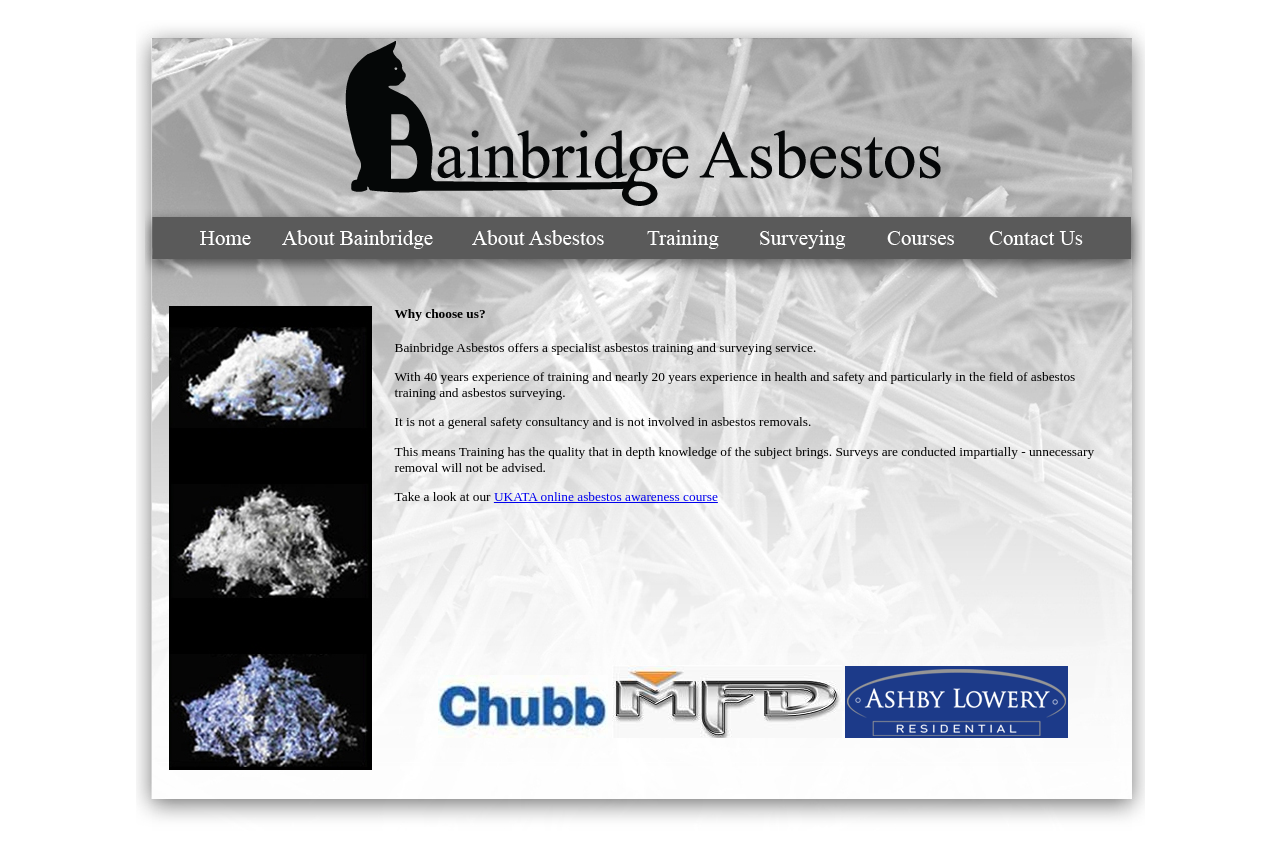How many years of experience does Bainbridge Asbestos have in training?
Refer to the screenshot and answer in one word or phrase.

40 years